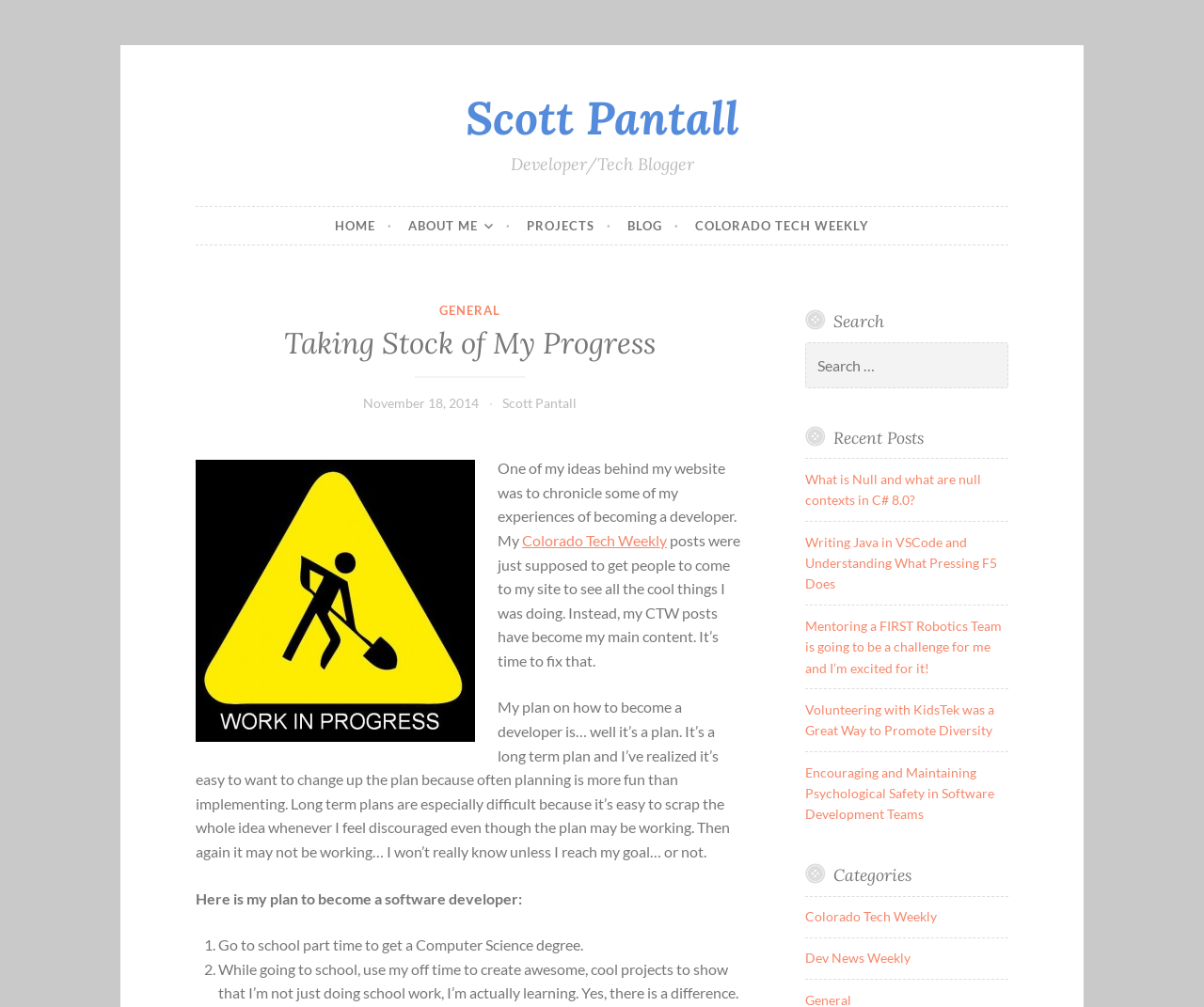Explain the contents of the webpage comprehensively.

This webpage is titled "Taking Stock of My Progress – Scott Pantall" and appears to be a personal blog or website of a developer named Scott Pantall. At the top, there is a navigation menu with links to "HOME", "ABOUT ME", "PROJECTS", "BLOG", and "COLORADO TECH WEEKLY". Below the navigation menu, there is a header section with the title "Taking Stock of My Progress" and a subheading "Developer/Tech Blogger".

The main content of the webpage is divided into two sections. On the left side, there is a section with a heading "COLORADO TECH WEEKLY" that contains a brief introduction to the author's experience of becoming a developer. The text explains that the author's initial plan was to chronicle their experiences, but their Colorado Tech Weekly posts have become their main content. The author also shares their plan to become a software developer, which includes going to school part-time and creating projects to demonstrate their learning.

On the right side, there is a section with several headings, including "Search", "Recent Posts", and "Categories". The "Search" section contains a search box with a label "Search for:". The "Recent Posts" section lists several links to recent blog posts, including "What is Null and what are null contexts in C# 8.0?", "Writing Java in VSCode and Understanding What Pressing F5 Does", and others. The "Categories" section lists links to categories, including "Colorado Tech Weekly" and "Dev News Weekly".

There is also an image on the page, labeled "work-in-progress1", which is located below the introduction section. Overall, the webpage has a simple and clean layout, with a focus on the author's blog posts and experiences as a developer.